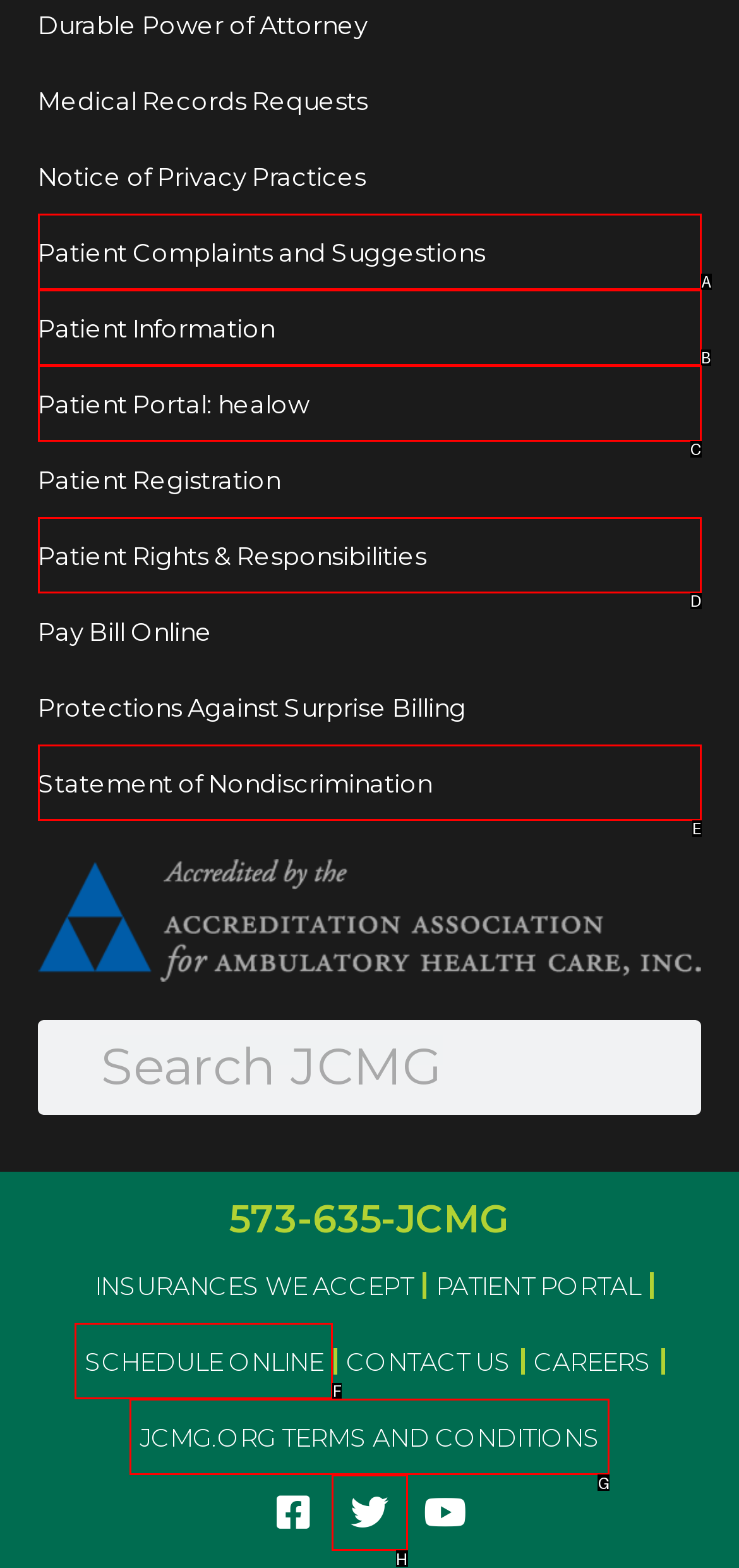Which UI element should be clicked to perform the following task: check out Guitar Anorak's Pages? Answer with the corresponding letter from the choices.

None